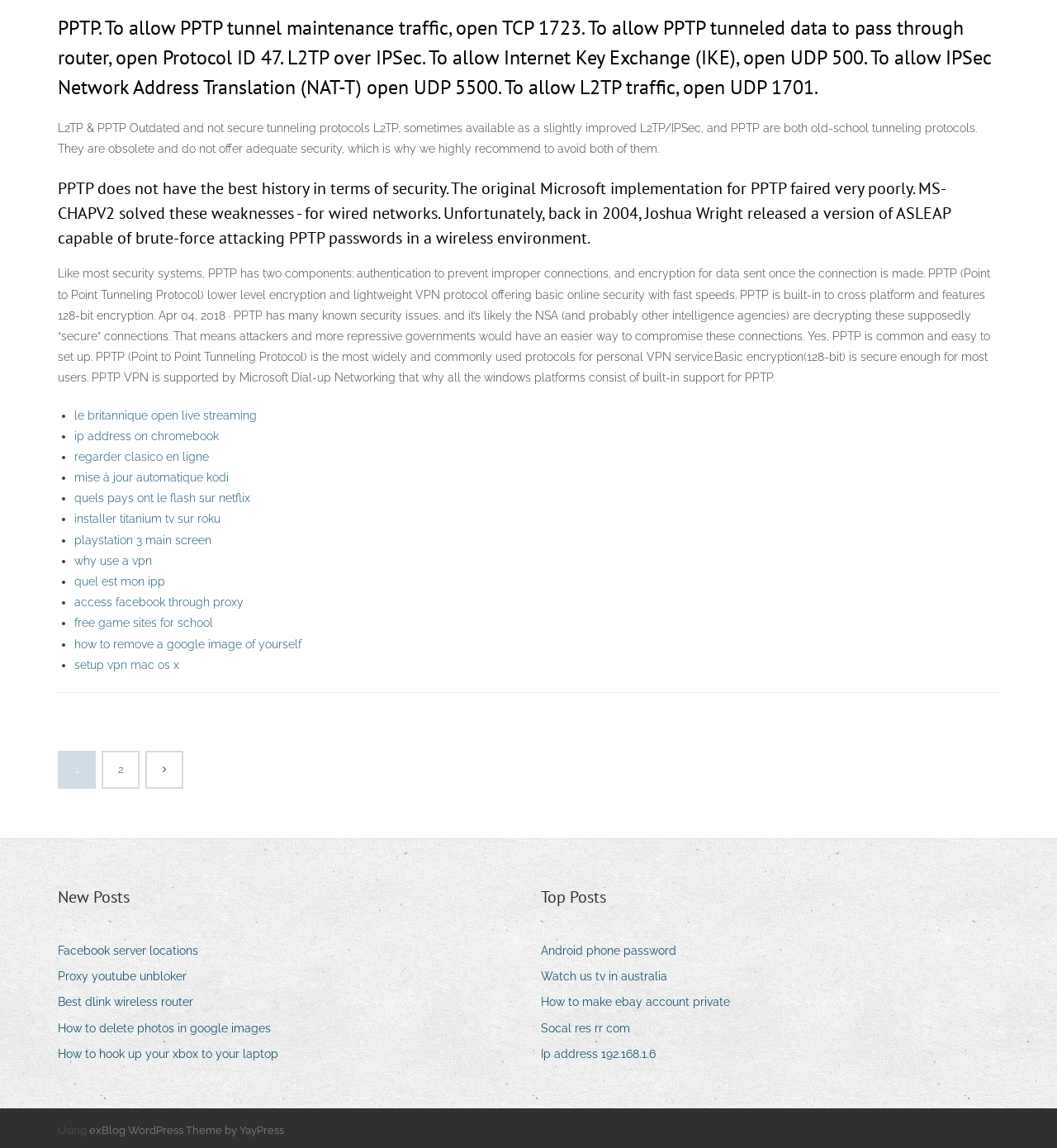Please determine the bounding box coordinates for the element with the description: "access facebook through proxy".

[0.07, 0.519, 0.23, 0.53]